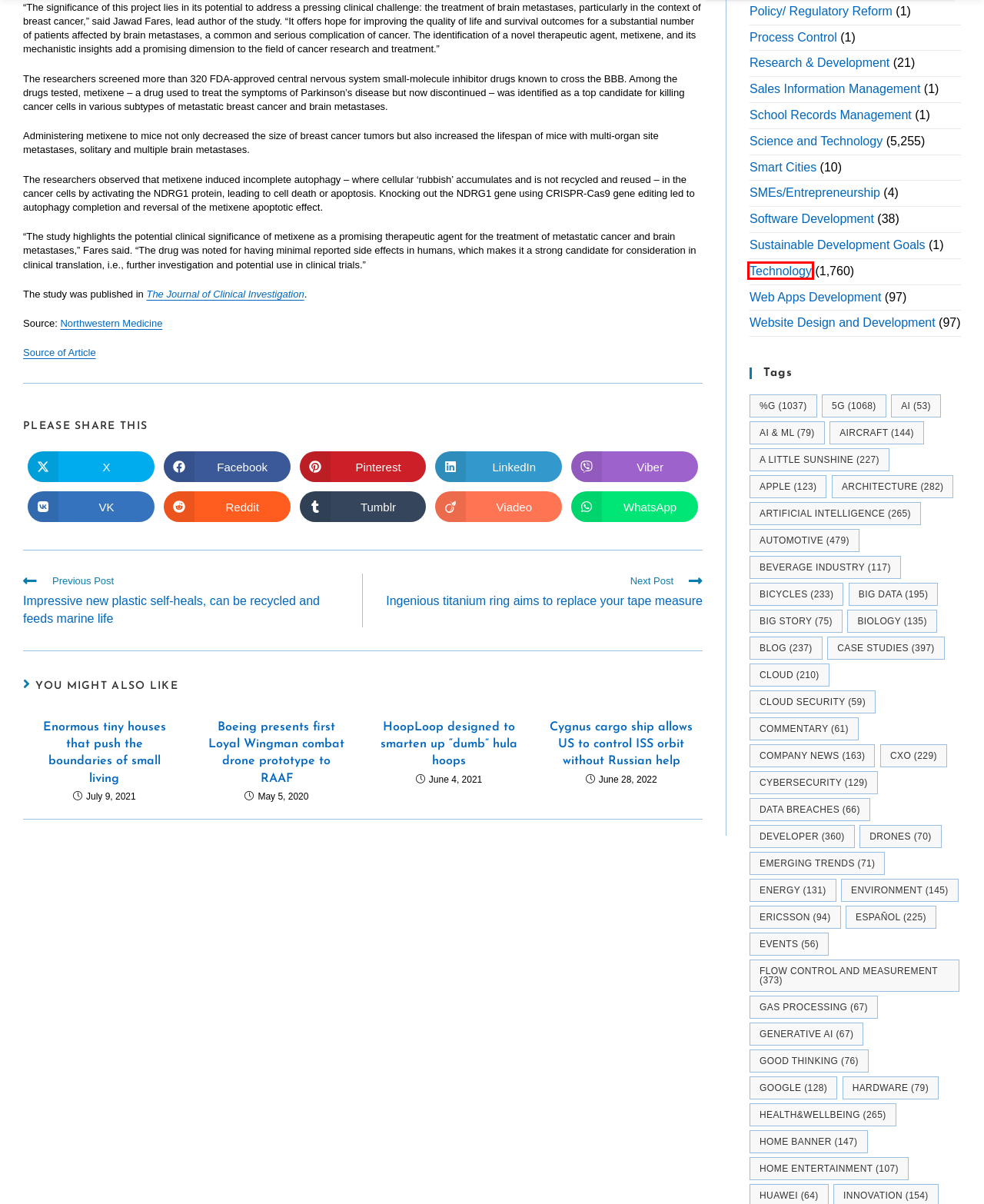Evaluate the webpage screenshot and identify the element within the red bounding box. Select the webpage description that best fits the new webpage after clicking the highlighted element. Here are the candidates:
A. Bicycles - Nasni Consultants
B. Technology - Nasni Consultants
C. AI - Nasni Consultants
D. AI & ML - Nasni Consultants
E. Research & Development - Nasni Consultants
F. Web Apps Development - Nasni Consultants
G. Health&Wellbeing - Nasni Consultants
H. Sustainable Development Goals - Nasni Consultants

B